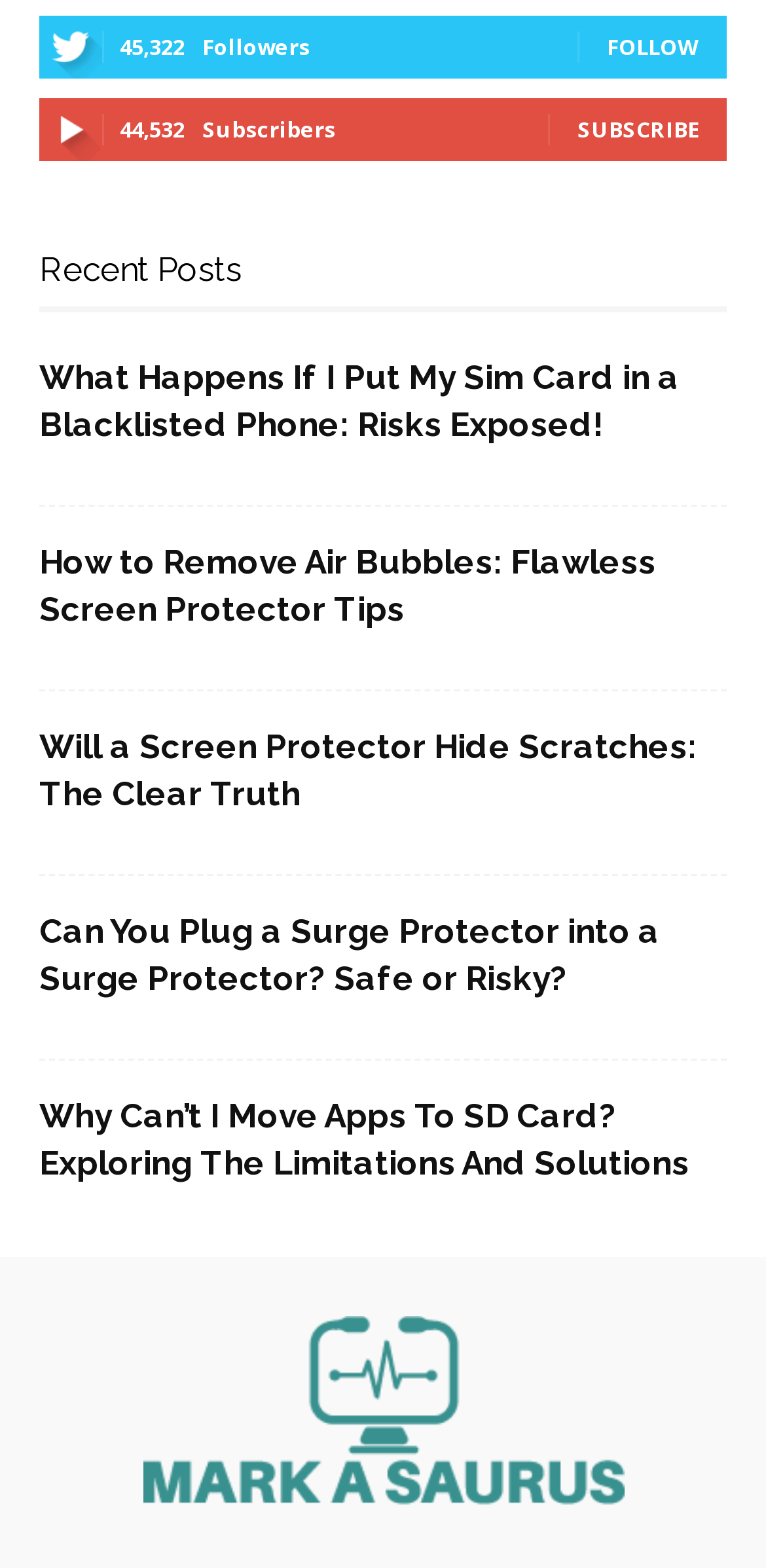How many followers does the author have?
Based on the image, answer the question with as much detail as possible.

I found the answer by looking at the static text element with the content '45,322' which is located near the 'Followers' text, indicating that it is the number of followers the author has.